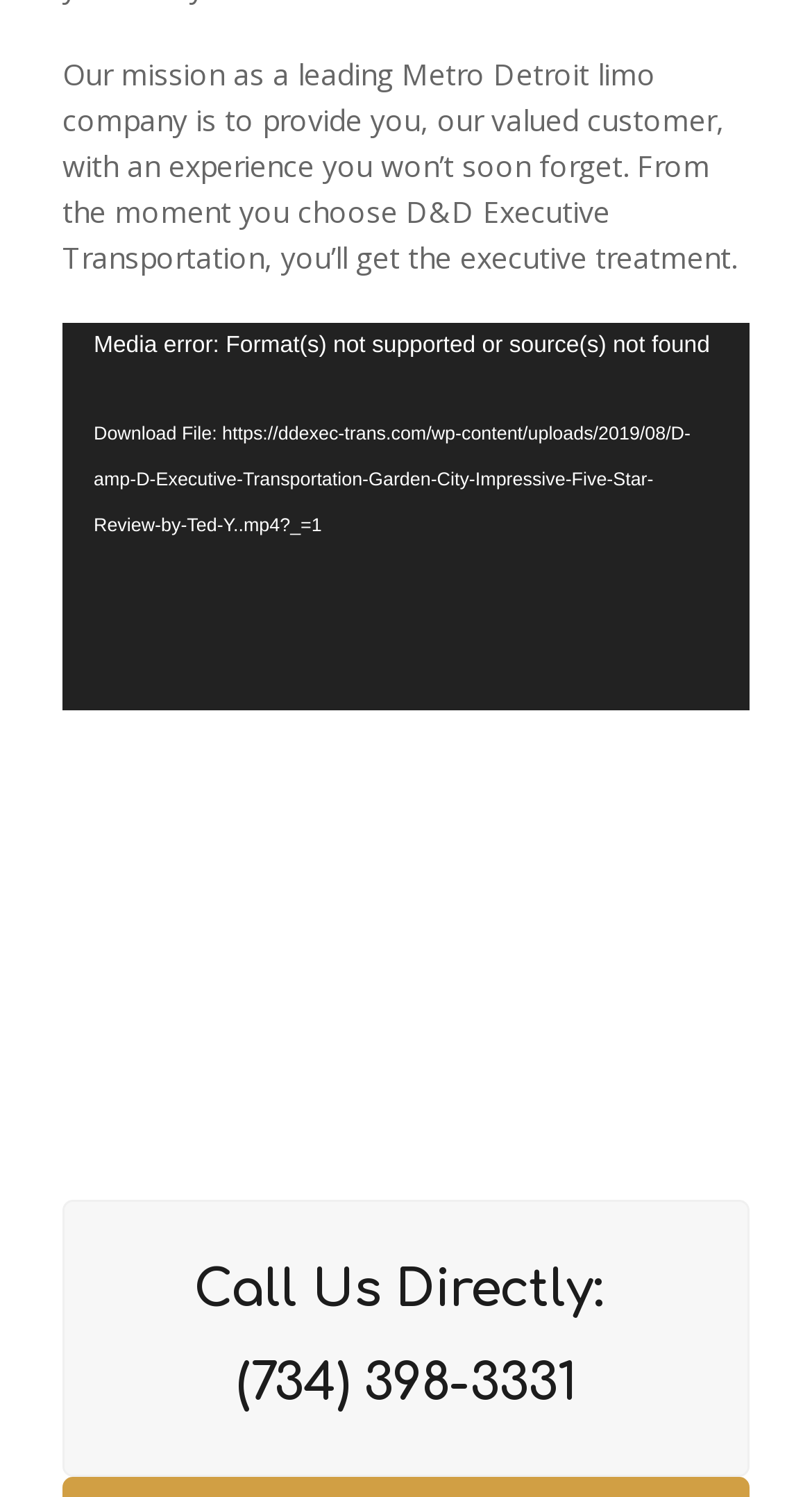What is the company's mission? Examine the screenshot and reply using just one word or a brief phrase.

Provide unforgettable experience